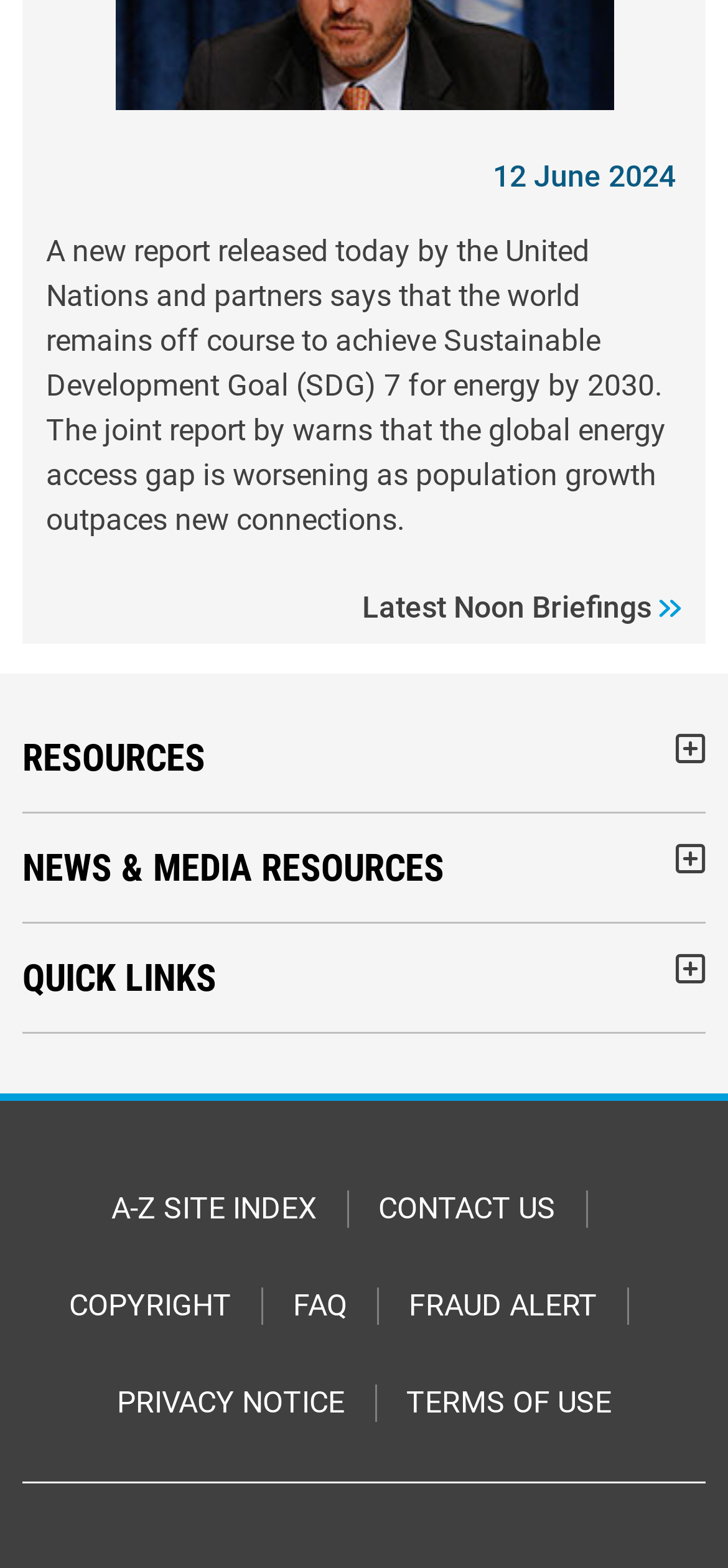Can you look at the image and give a comprehensive answer to the question:
What are the three navigation categories?

The three navigation categories are RESOURCES, NEWS & MEDIA, and QUICK LINKS, which are indicated by the navigation elements with headings 'RESOURCES  BUTTON COLLAPSE', 'NEWS & MEDIA RESOURCES  BUTTON COLLAPSE', and 'QUICK LINKS  BUTTON COLLAPSE' respectively.